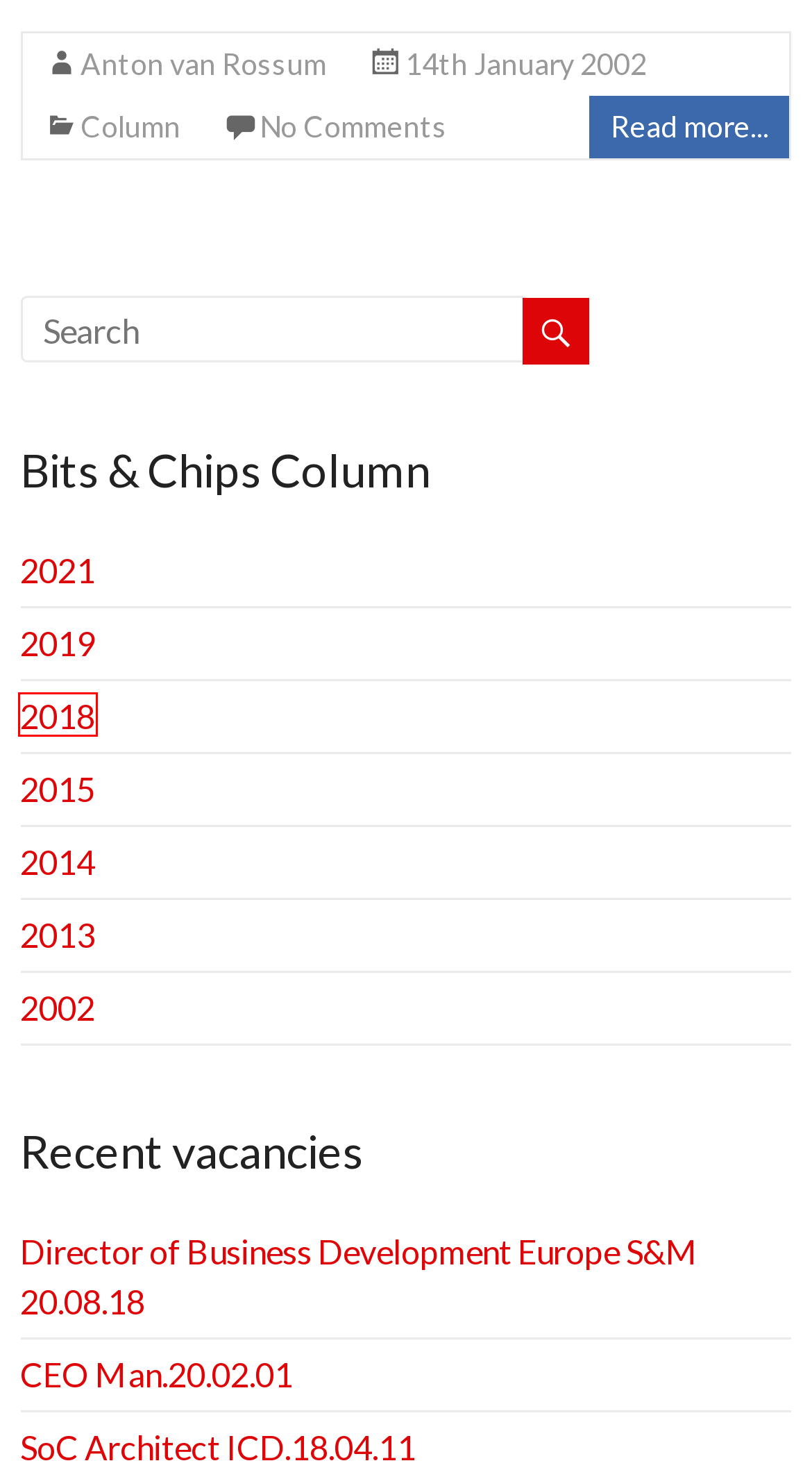Using the screenshot of a webpage with a red bounding box, pick the webpage description that most accurately represents the new webpage after the element inside the red box is clicked. Here are the candidates:
A. SoC Architect ICD.18.04.11 – IR Search
B. 2015 – IR Search
C. Anton van Rossum – IR Search
D. 2013 – IR Search
E. 2021 – IR Search
F. 2018 – IR Search
G. CEO Man.20.02.01 – IR Search
H. 2019 – IR Search

F